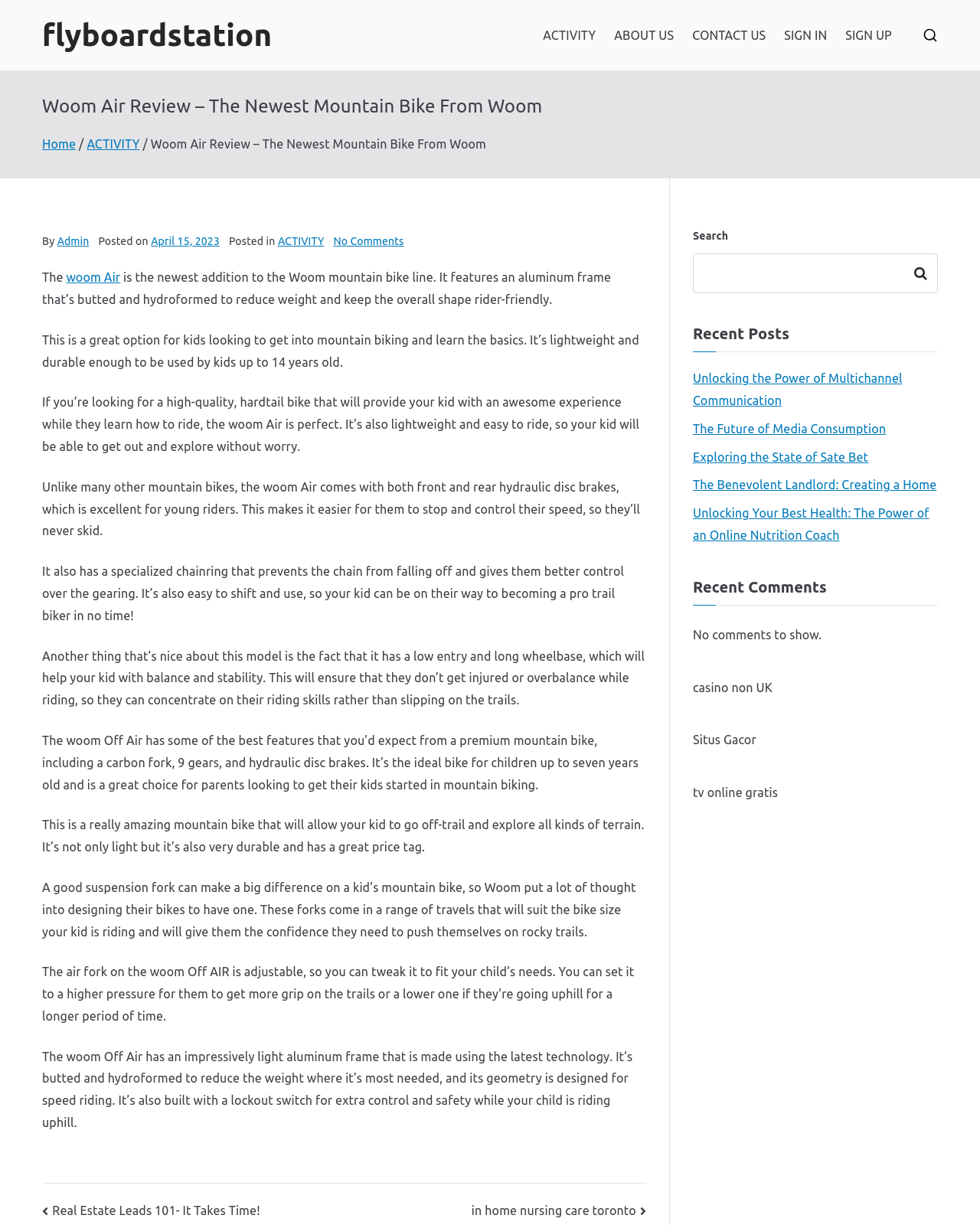Create an in-depth description of the webpage, covering main sections.

This webpage is a review of the Woom Air mountain bike. At the top, there are several links to different sections of the website, including "flyboardstation", "ACTIVITY", "ABOUT US", "CONTACT US", "SIGN IN", and "SIGN UP". Below these links, there is a heading that reads "Woom Air Review – The Newest Mountain Bike From Woom". 

To the right of the heading, there is a navigation section with breadcrumbs, including links to "Home" and "ACTIVITY". Below the navigation section, there is an article that contains the review of the Woom Air mountain bike. The review is written by "Admin" and was posted on April 15, 2023. 

The review consists of several paragraphs of text that describe the features and benefits of the Woom Air mountain bike. The bike is designed for kids and has a lightweight and durable aluminum frame. It also features front and rear hydraulic disc brakes, a specialized chainring, and a low entry and long wheelbase for better balance and stability. 

The review also mentions that the bike has a carbon fork, 9 gears, and hydraulic disc brakes, making it a great option for kids who want to get into mountain biking. Additionally, the bike has an adjustable air fork that can be tweaked to fit the rider's needs. 

At the bottom of the page, there are several sections, including a search bar, a "Recent Posts" section with links to other articles, a "Recent Comments" section that currently has no comments, and several links to other websites.